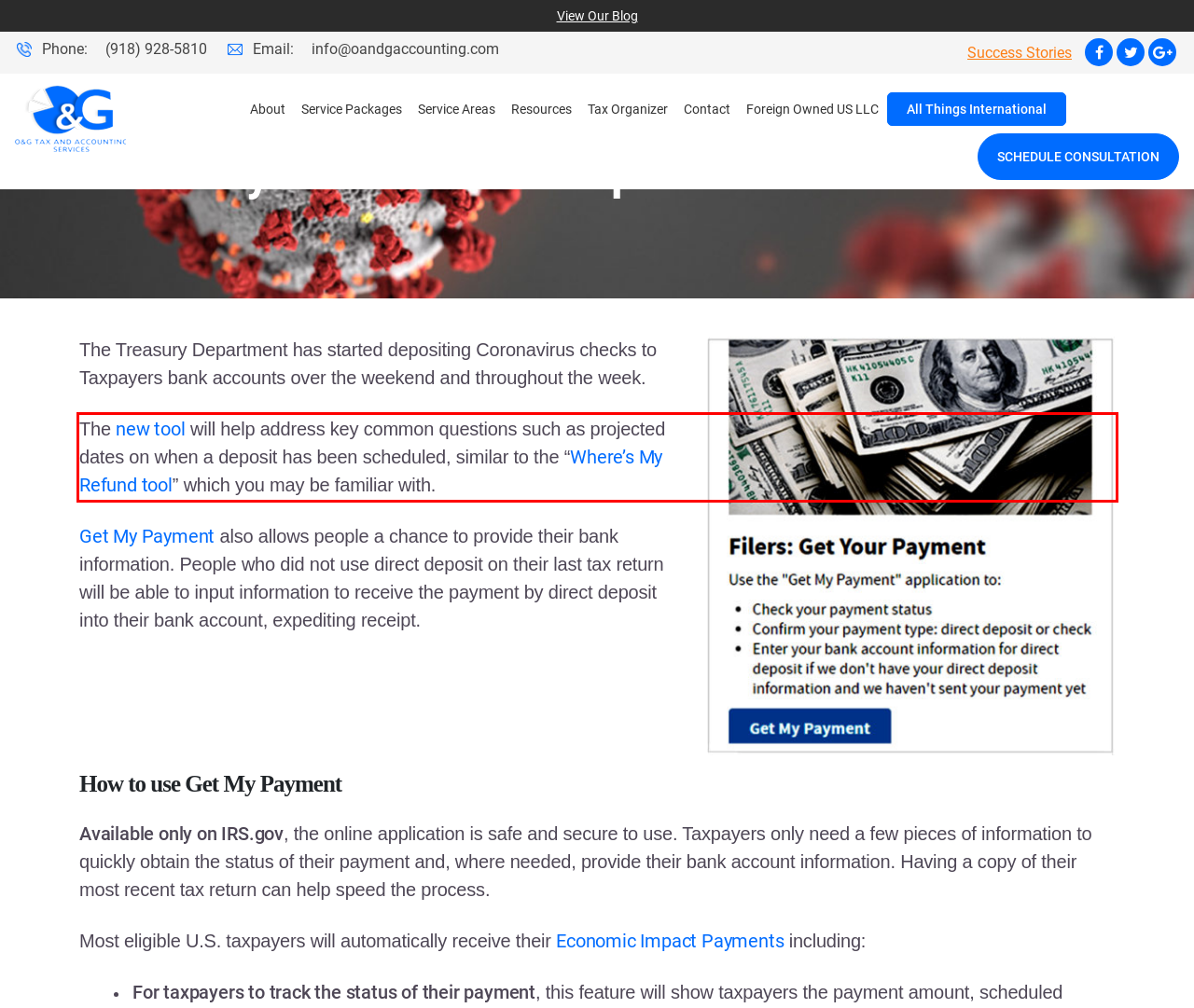Please identify and extract the text content from the UI element encased in a red bounding box on the provided webpage screenshot.

The new tool will help address key common questions such as projected dates on when a deposit has been scheduled, similar to the “Where’s My Refund tool” which you may be familiar with.